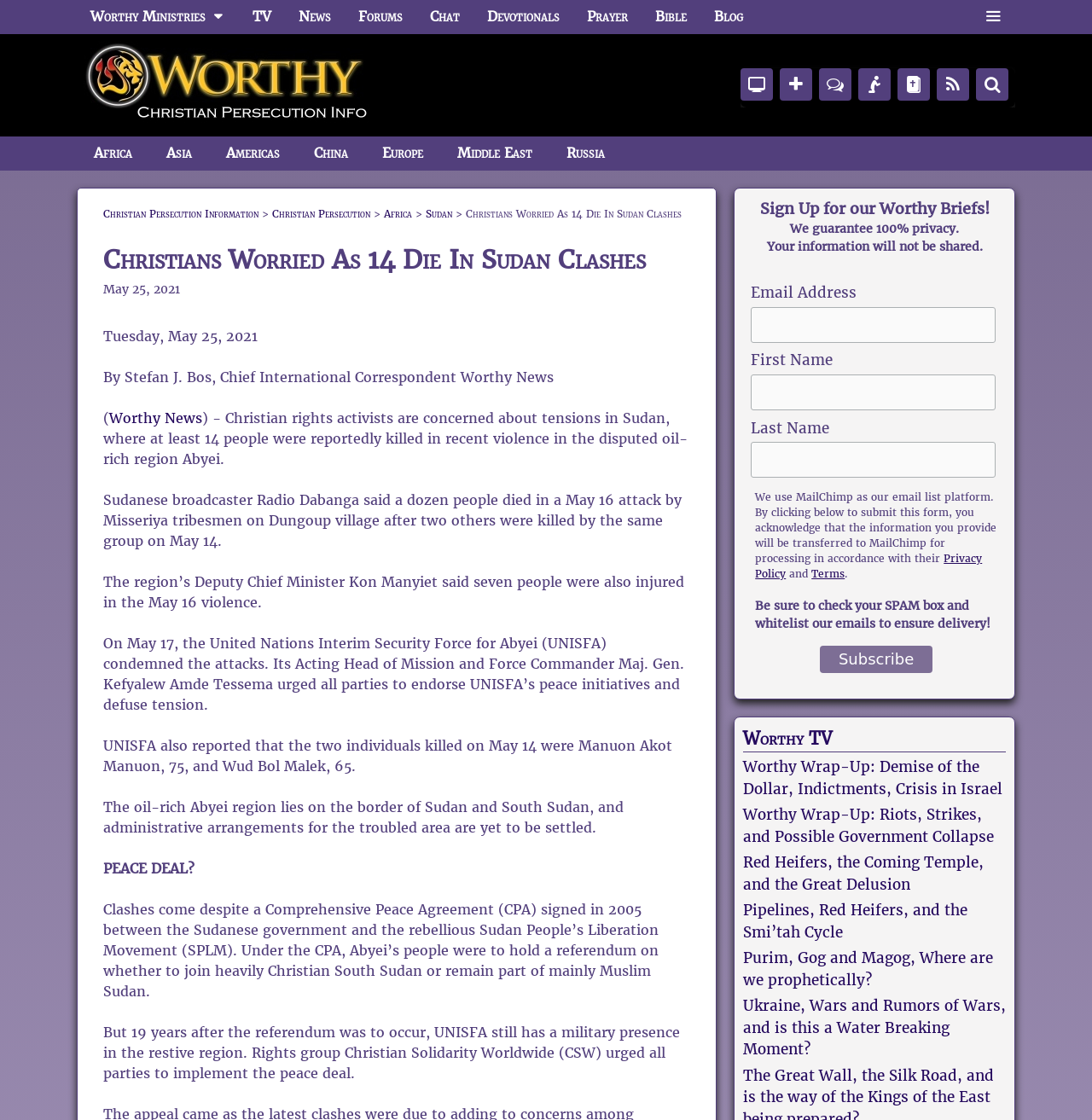Offer an extensive depiction of the webpage and its key elements.

This webpage is about Christian persecution information, specifically focusing on the recent violence in Sudan's disputed oil-rich region of Abyei, where at least 14 people were reportedly killed. 

At the top of the page, there is a navigation bar with links to various sections, including "Worthy Ministries", "TV", "News", "Forums", "Chat", "Devotionals", "Prayer", "Bible", and "Blog". On the right side of the navigation bar, there is a button with an icon.

Below the navigation bar, there is a section with links to social media platforms, followed by a link to "Christian Persecution Information" and an image with the same title.

On the left side of the page, there is a list of links to different regions, including "Africa", "Asia", "Americas", "China", "Europe", "Middle East", and "Russia".

The main content of the page is an article about the recent violence in Sudan's Abyei region. The article is divided into several paragraphs, with headings and subheadings. The text describes the violence, including the number of people killed and injured, and quotes from officials and organizations, such as the United Nations Interim Security Force for Abyei (UNISFA).

On the right side of the page, there is a section with a heading "Worthy TV" and links to several videos, including "Worthy Wrap-Up: Demise of the Dollar, Indictments, Crisis in Israel" and "Red Heifers, the Coming Temple, and the Great Delusion".

At the bottom of the page, there is a section with a heading "Sign Up for our Worthy Briefs!" and a form to submit an email address, first name, and last name to receive newsletters. There is also a link to the privacy policy and terms of the email list platform, MailChimp.